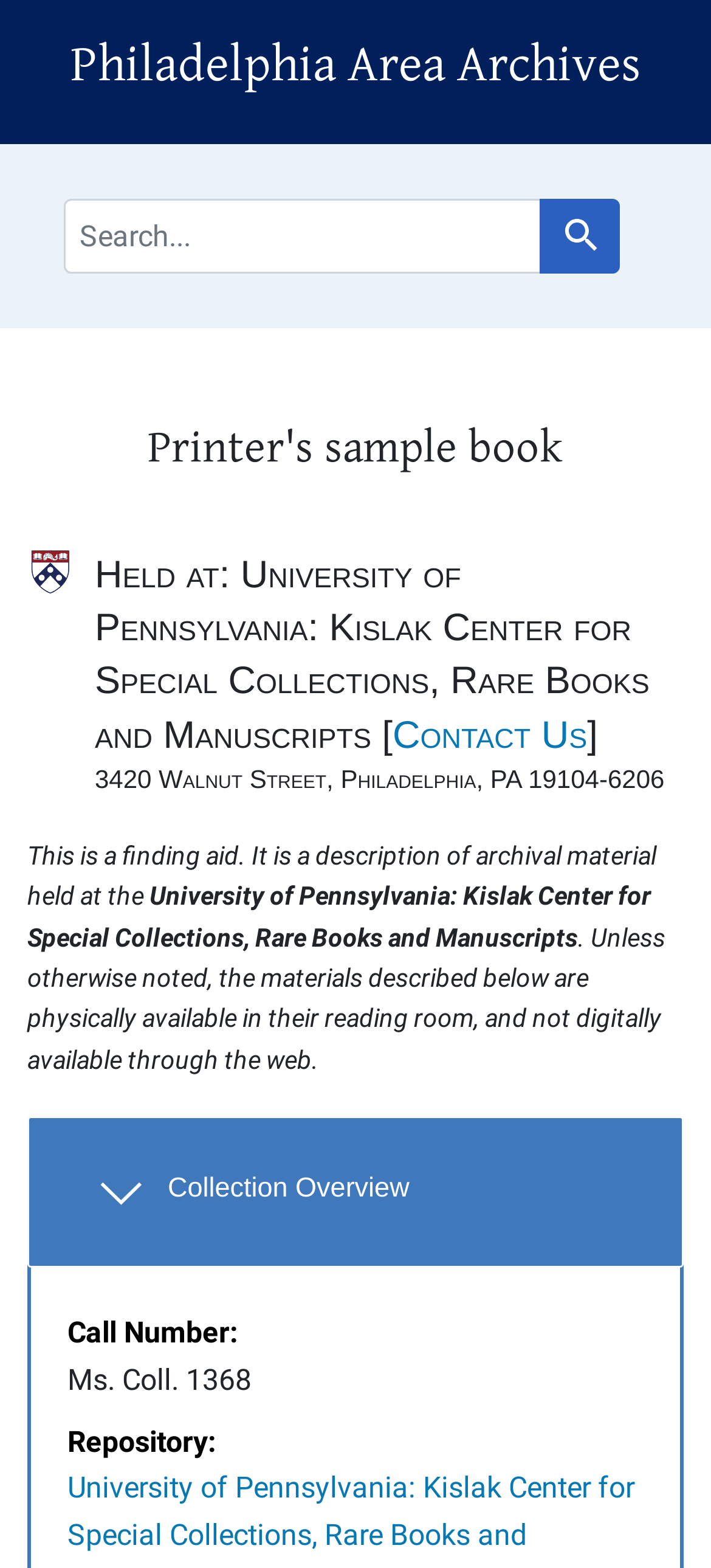Your task is to find and give the main heading text of the webpage.

Philadelphia Area Archives